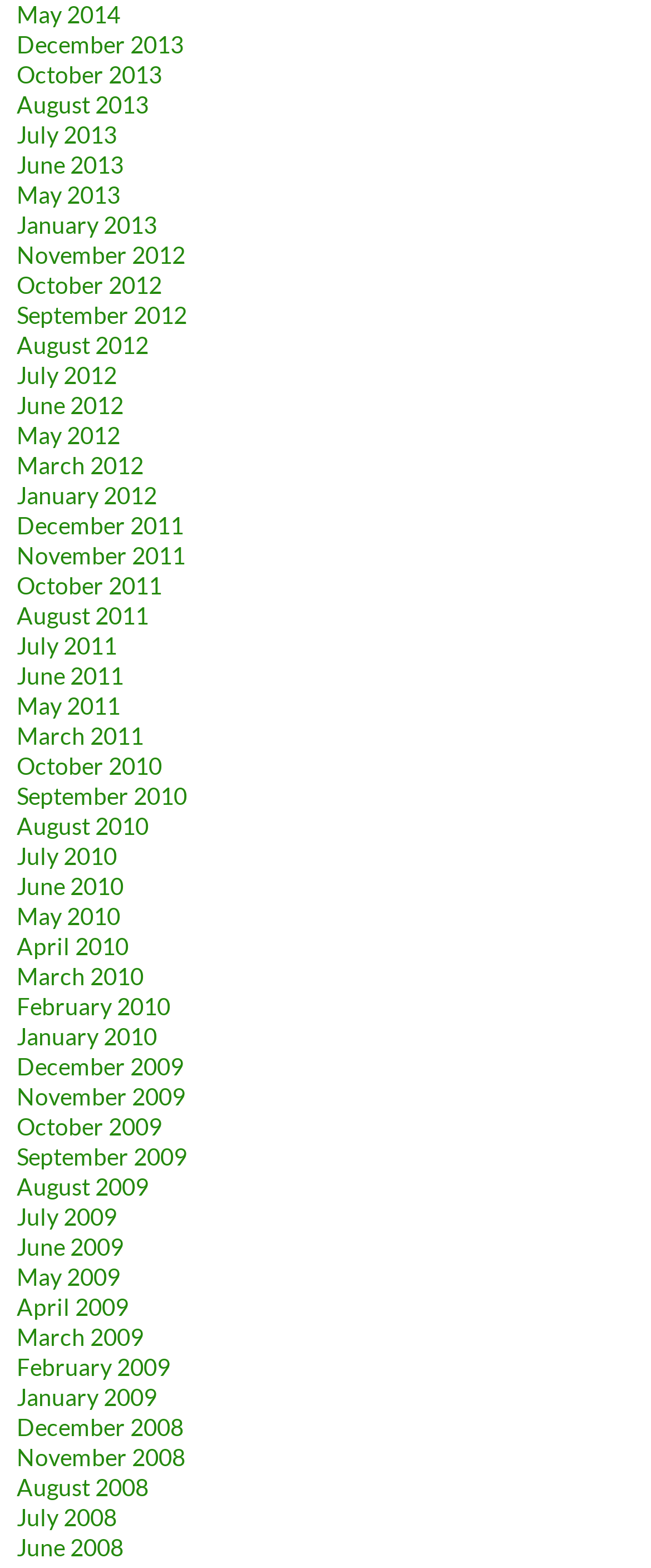Please determine the bounding box coordinates of the element's region to click for the following instruction: "View December 2013 archives".

[0.026, 0.02, 0.282, 0.038]